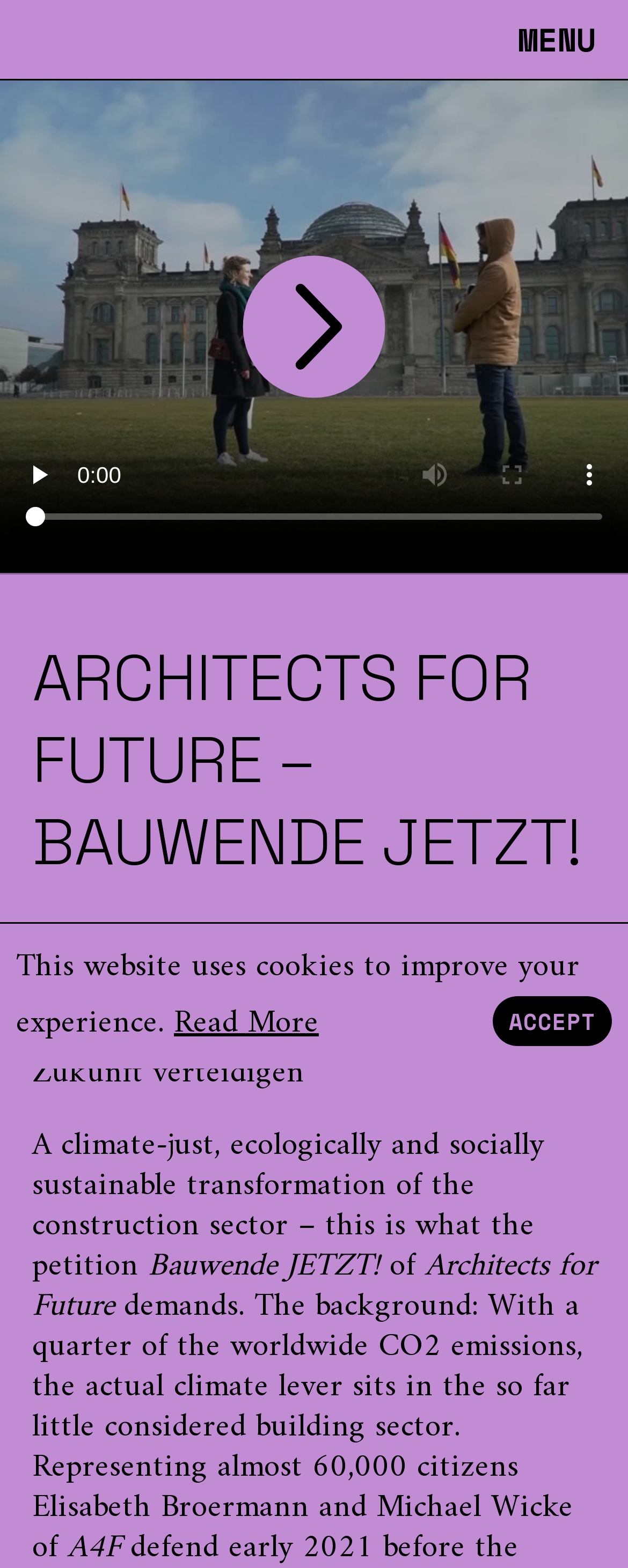Identify and provide the bounding box coordinates of the UI element described: "Read More". The coordinates should be formatted as [left, top, right, bottom], with each number being a float between 0 and 1.

[0.277, 0.635, 0.508, 0.671]